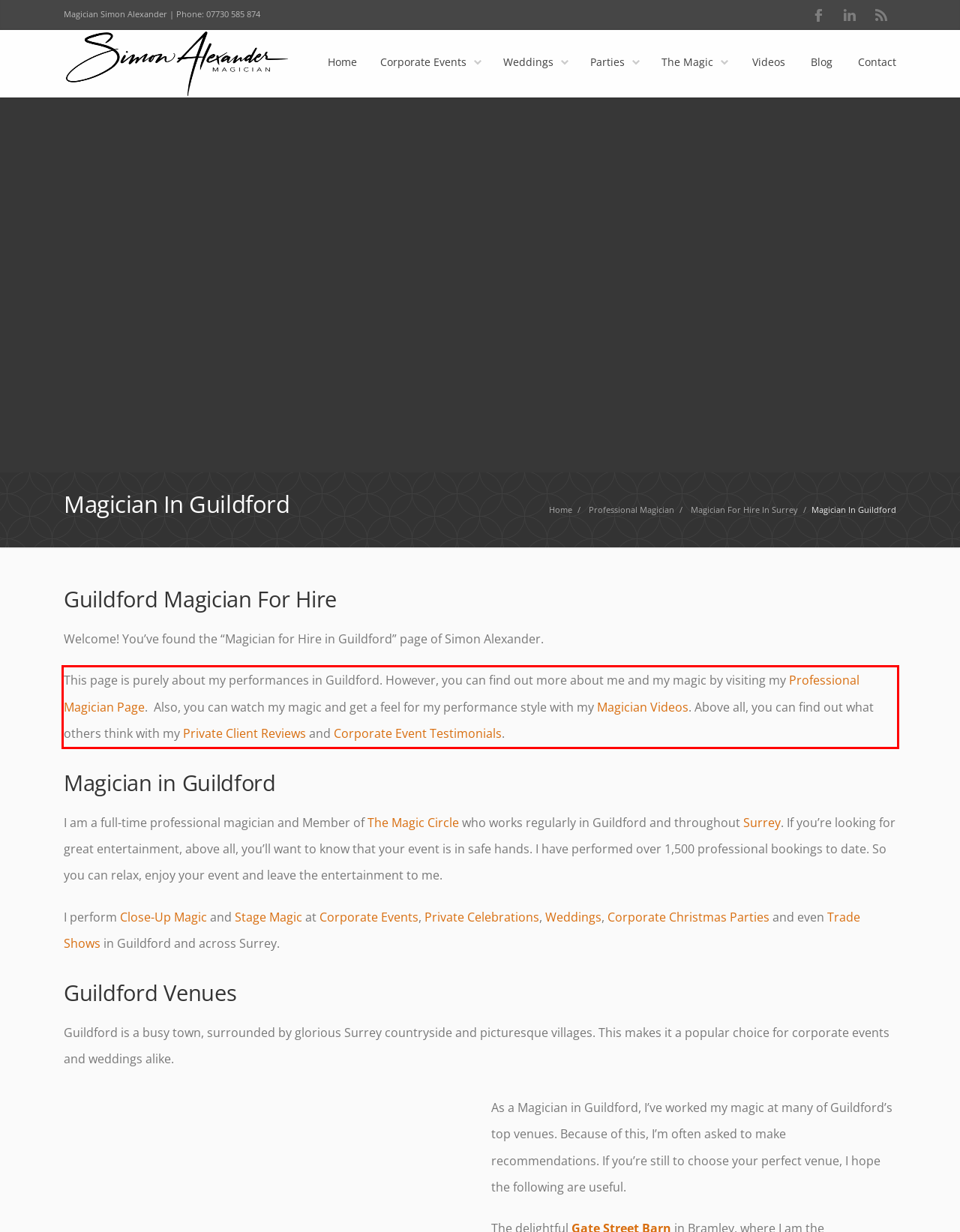Please take the screenshot of the webpage, find the red bounding box, and generate the text content that is within this red bounding box.

This page is purely about my performances in Guildford. However, you can find out more about me and my magic by visiting my Professional Magician Page. Also, you can watch my magic and get a feel for my performance style with my Magician Videos. Above all, you can find out what others think with my Private Client Reviews and Corporate Event Testimonials.